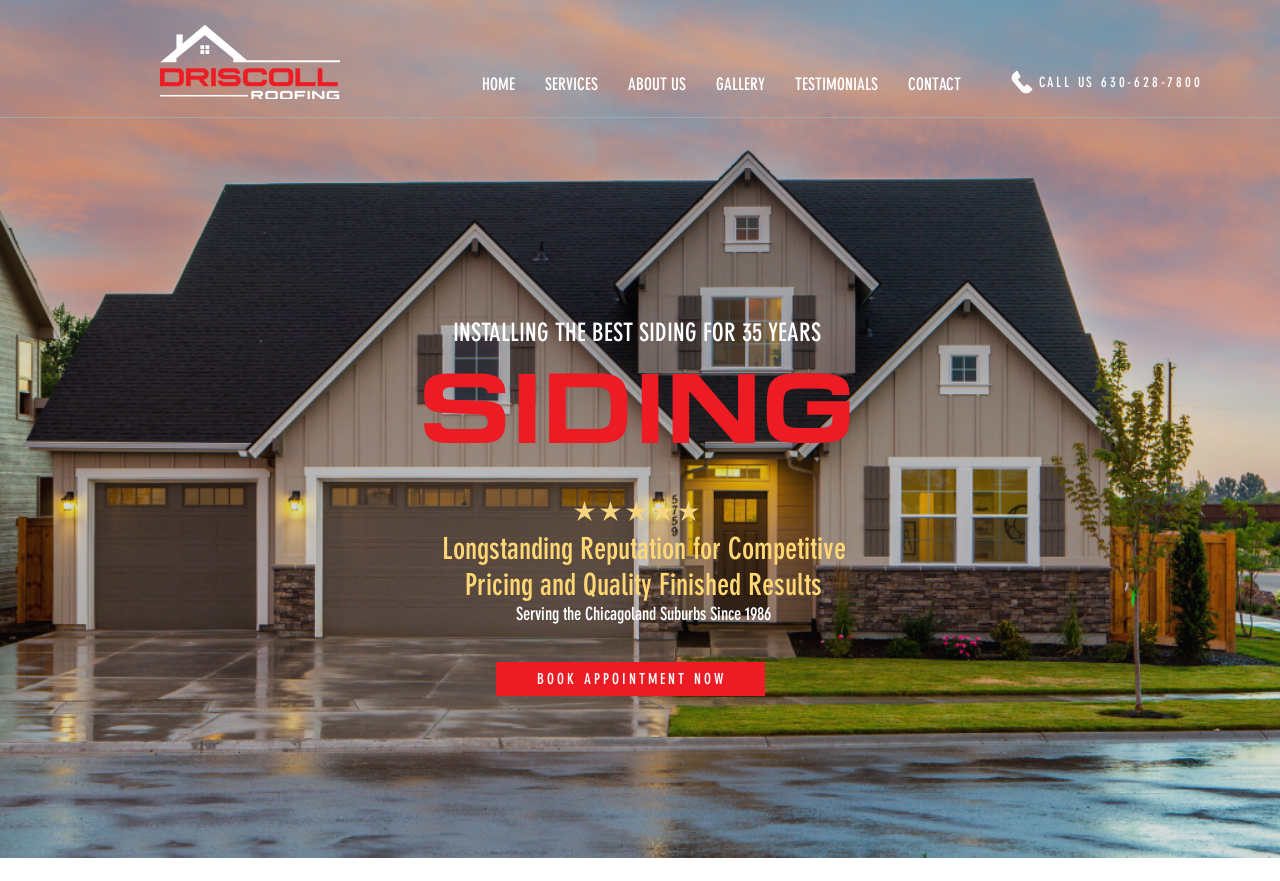Show the bounding box coordinates for the HTML element as described: "BOOK APPOINTMENT NOW".

[0.388, 0.751, 0.598, 0.79]